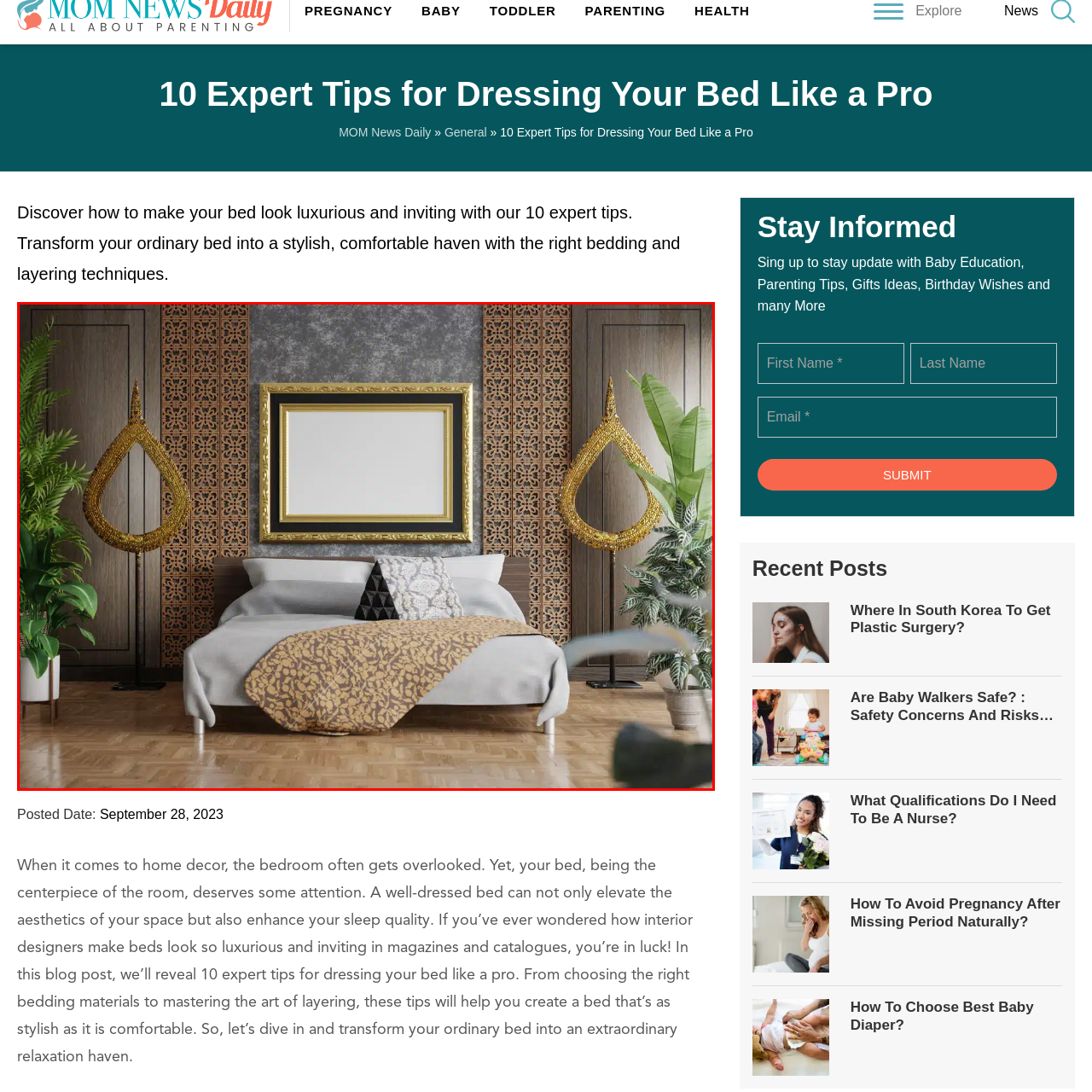What is the shape of the golden wall fixtures?
Please review the image inside the red bounding box and answer using a single word or phrase.

Drops